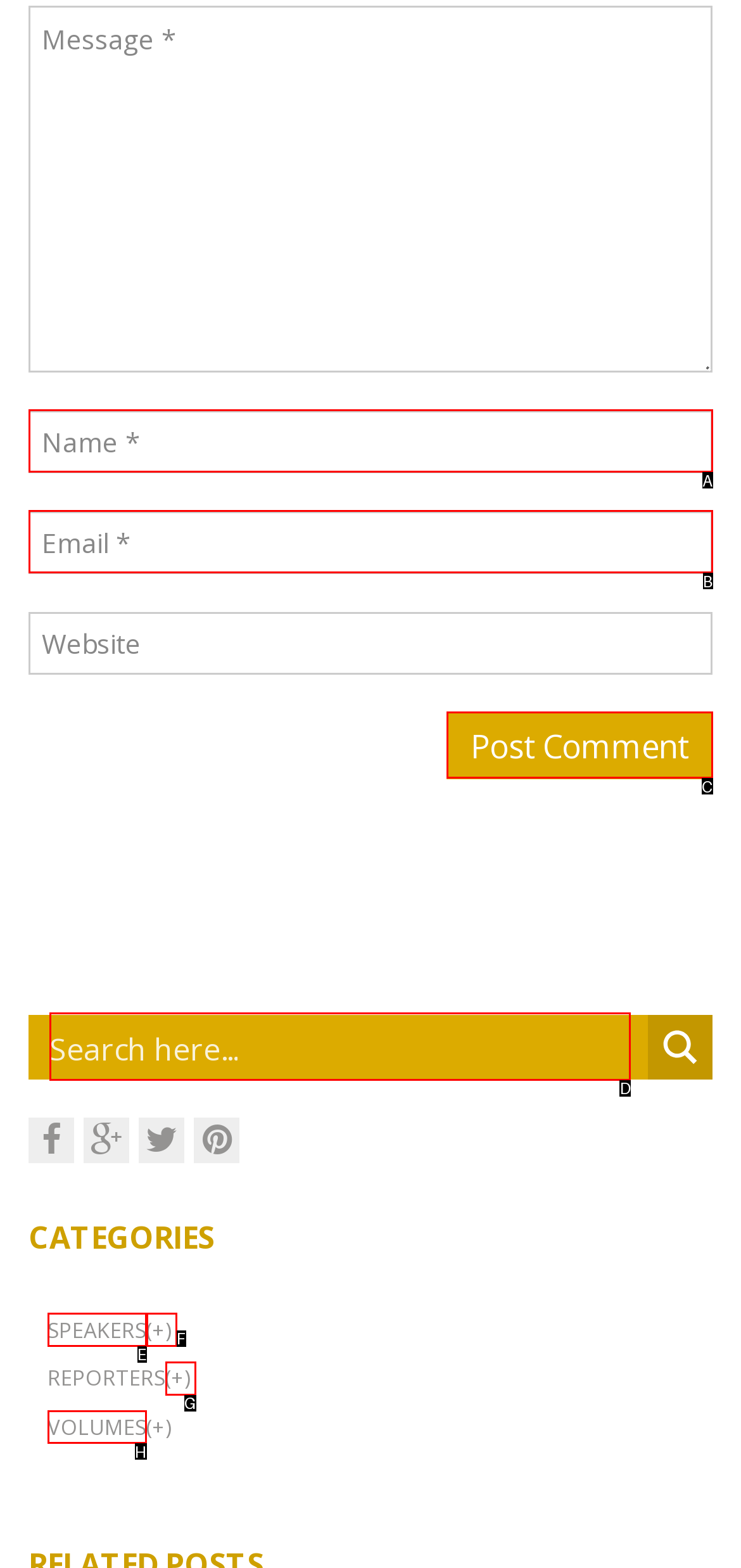Choose the letter of the option that needs to be clicked to perform the task: Search for something. Answer with the letter.

D